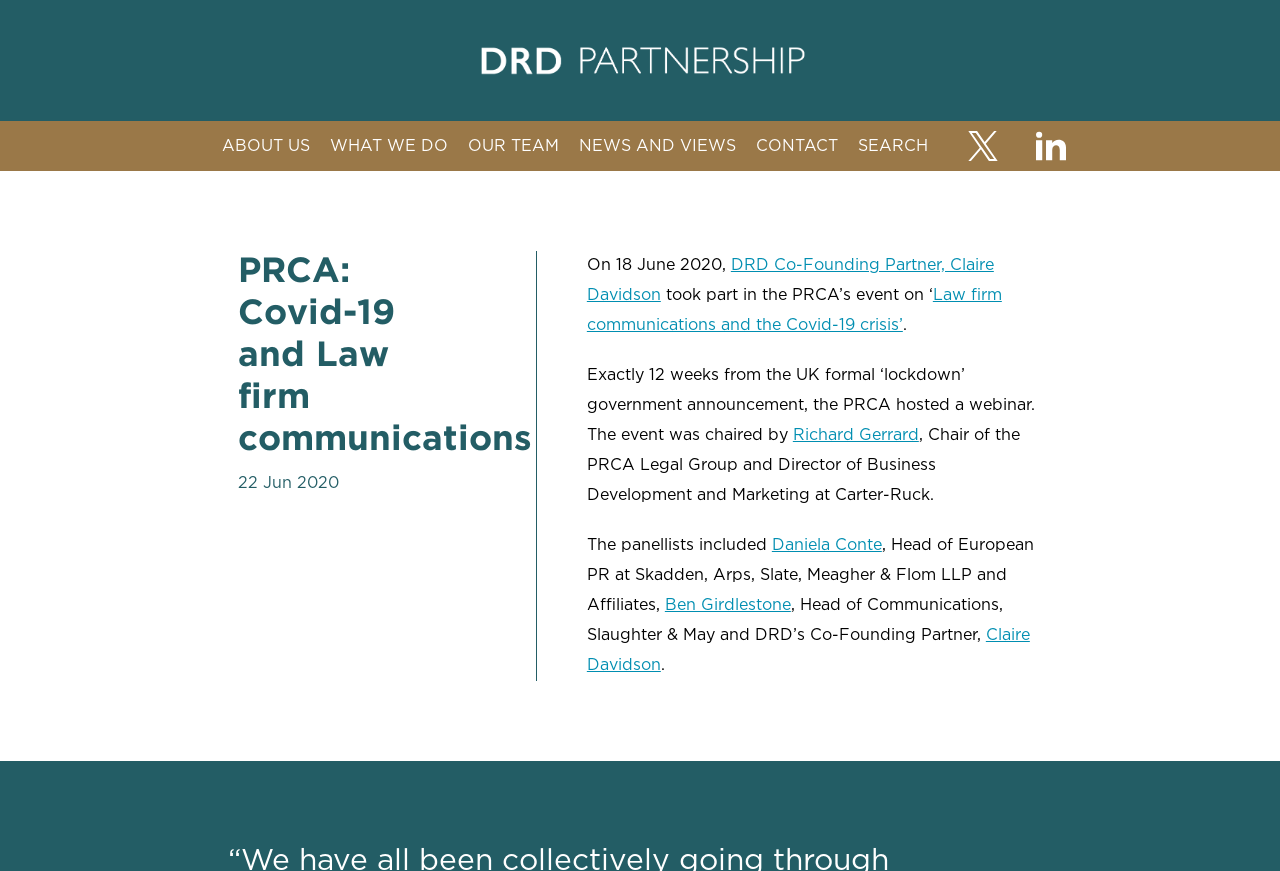Locate the bounding box coordinates of the element you need to click to accomplish the task described by this instruction: "Click DRD Co-Founding Partner, Claire Davidson".

[0.458, 0.296, 0.776, 0.348]